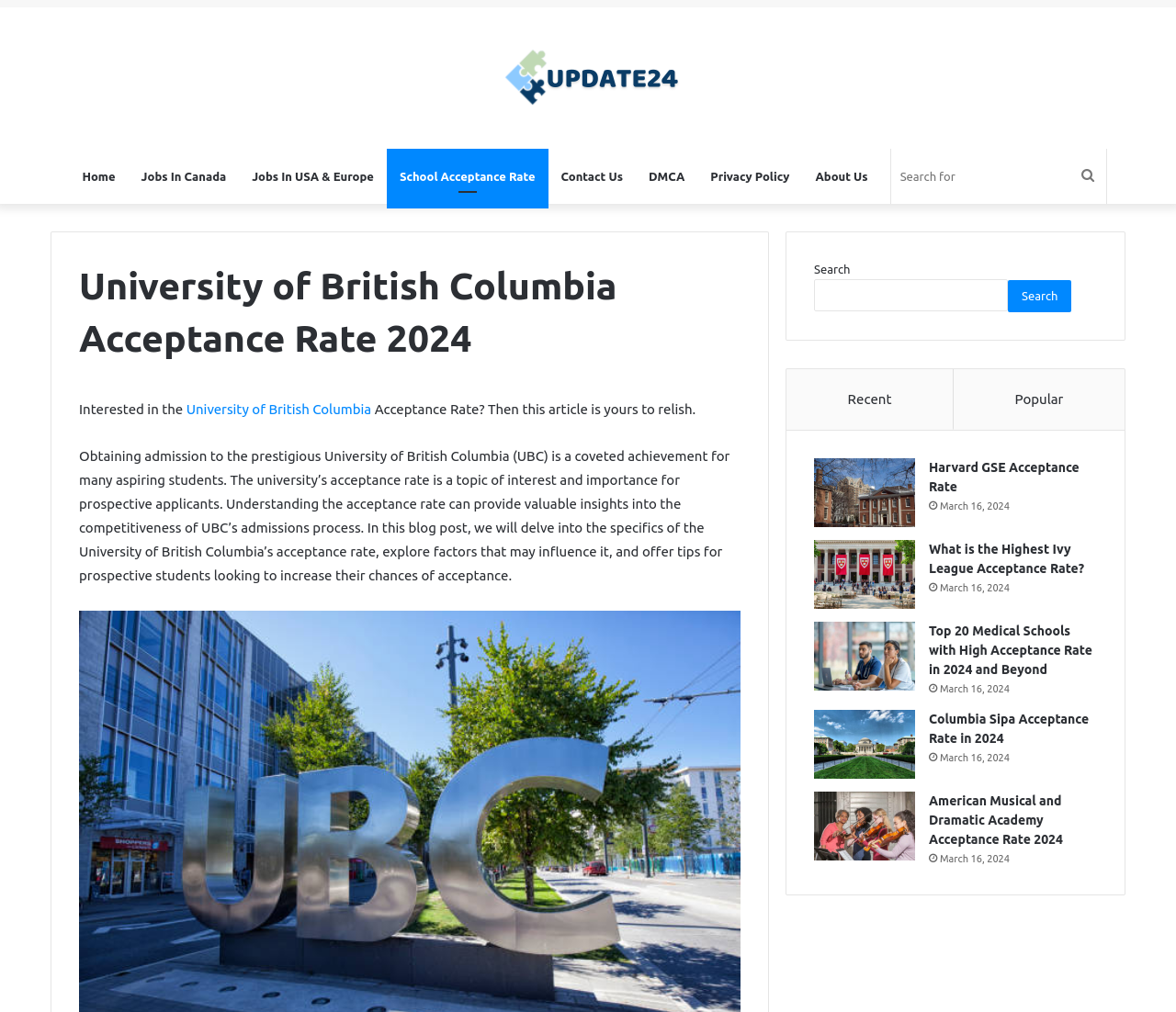Please specify the bounding box coordinates of the clickable section necessary to execute the following command: "Browse the 'Relationship' category".

None